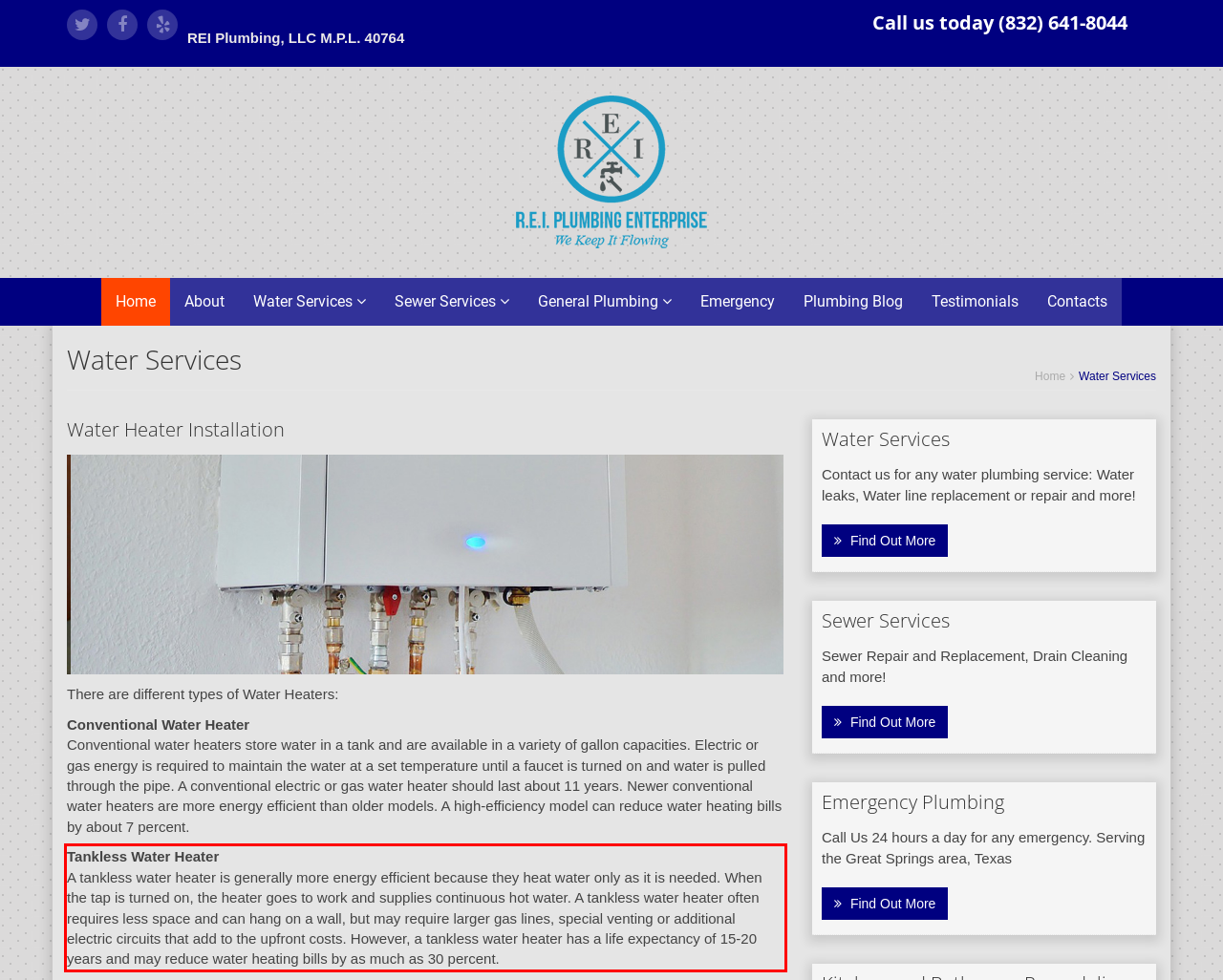Look at the provided screenshot of the webpage and perform OCR on the text within the red bounding box.

Tankless Water Heater A tankless water heater is generally more energy efficient because they heat water only as it is needed. When the tap is turned on, the heater goes to work and supplies continuous hot water. A tankless water heater often requires less space and can hang on a wall, but may require larger gas lines, special venting or additional electric circuits that add to the upfront costs. However, a tankless water heater has a life expectancy of 15-20 years and may reduce water heating bills by as much as 30 percent.